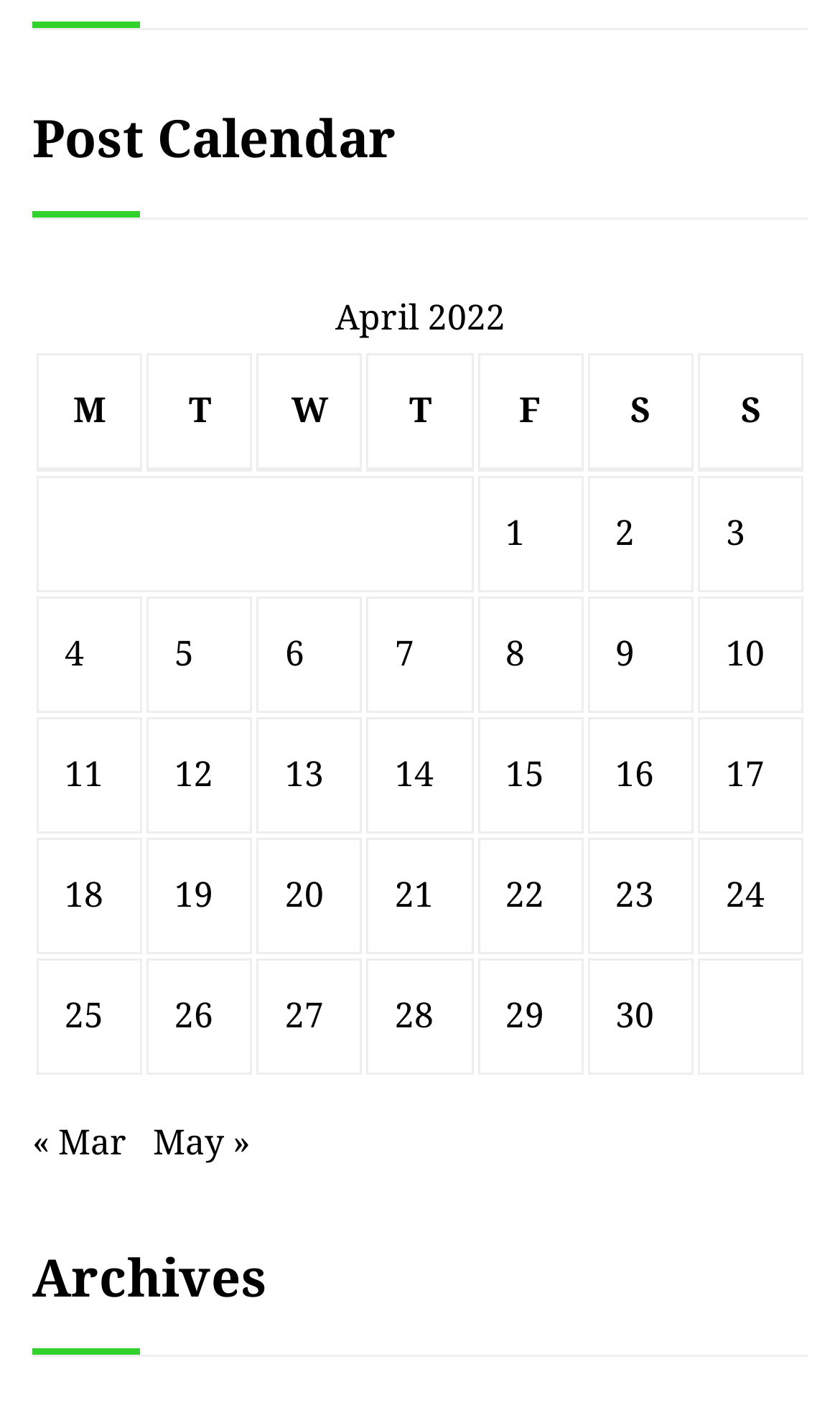Provide a brief response to the question using a single word or phrase: 
What is the purpose of the 'Previous and next months' navigation?

To navigate to adjacent months